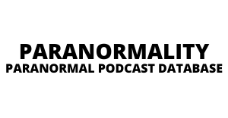Explain the image in a detailed and thorough manner.

The image showcases the logo for "Paranormality," which is prominently displayed with bold, uppercase letters. The text emphasizes its focus as a "Paranormal Podcast Database," indicating that it is a platform dedicated to exploring various topics related to the paranormal. The design is simple yet striking, effectively conveying the theme of the podcasting community that delves into mysterious and supernatural subjects. This branding serves to attract listeners who are interested in the intriguing and often unexplained phenomena within paranormal discussions.